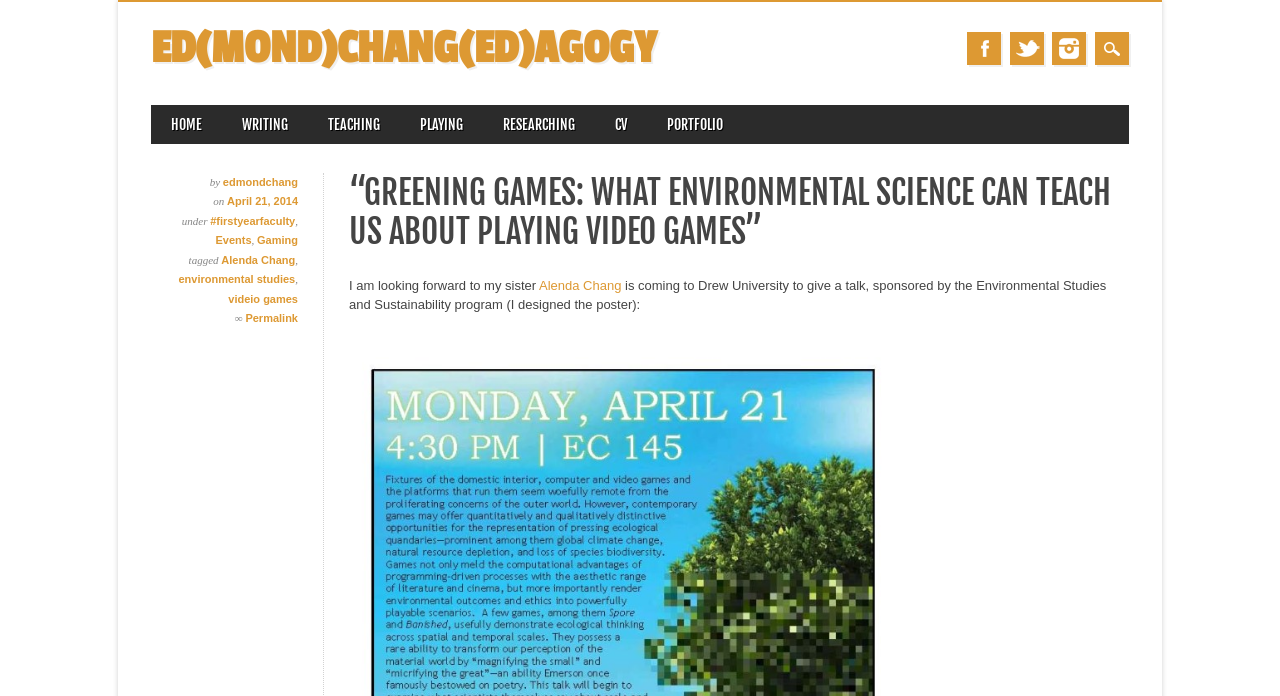Find the bounding box coordinates for the area that must be clicked to perform this action: "Check Facebook page".

[0.756, 0.046, 0.782, 0.093]